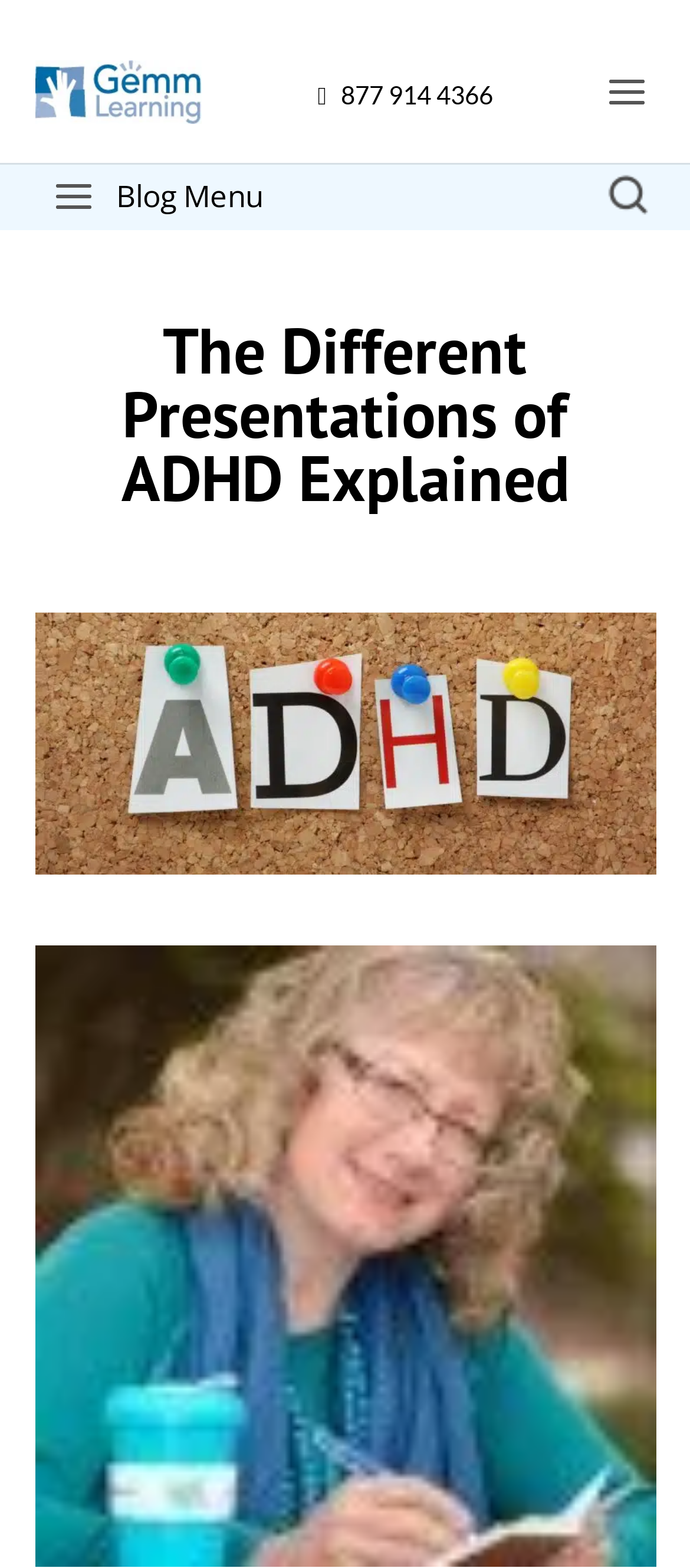Please determine the heading text of this webpage.

The Different Presentations of ADHD Explained